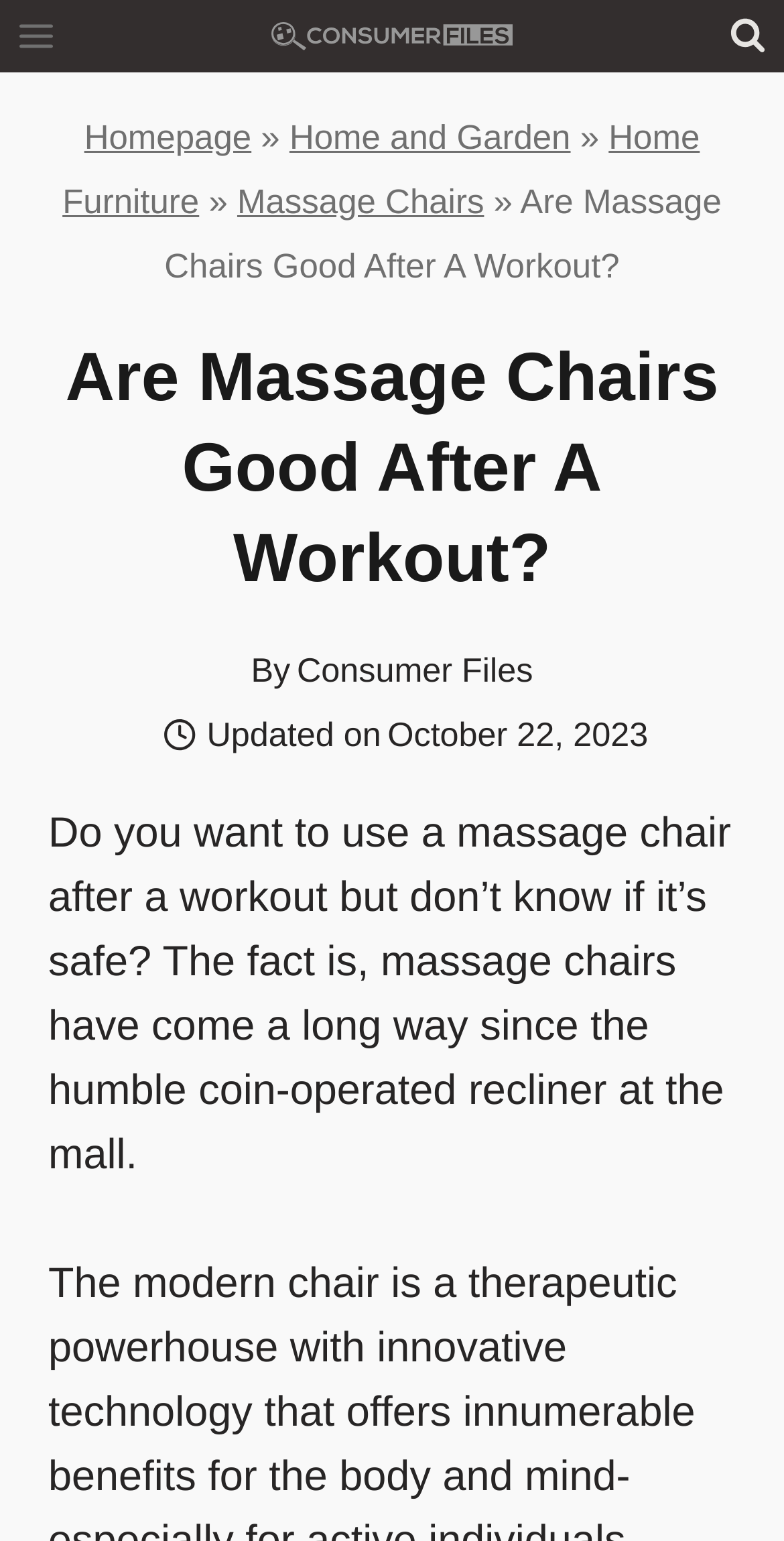What is the purpose of the button at the bottom right?
Please use the visual content to give a single word or phrase answer.

Scroll to top